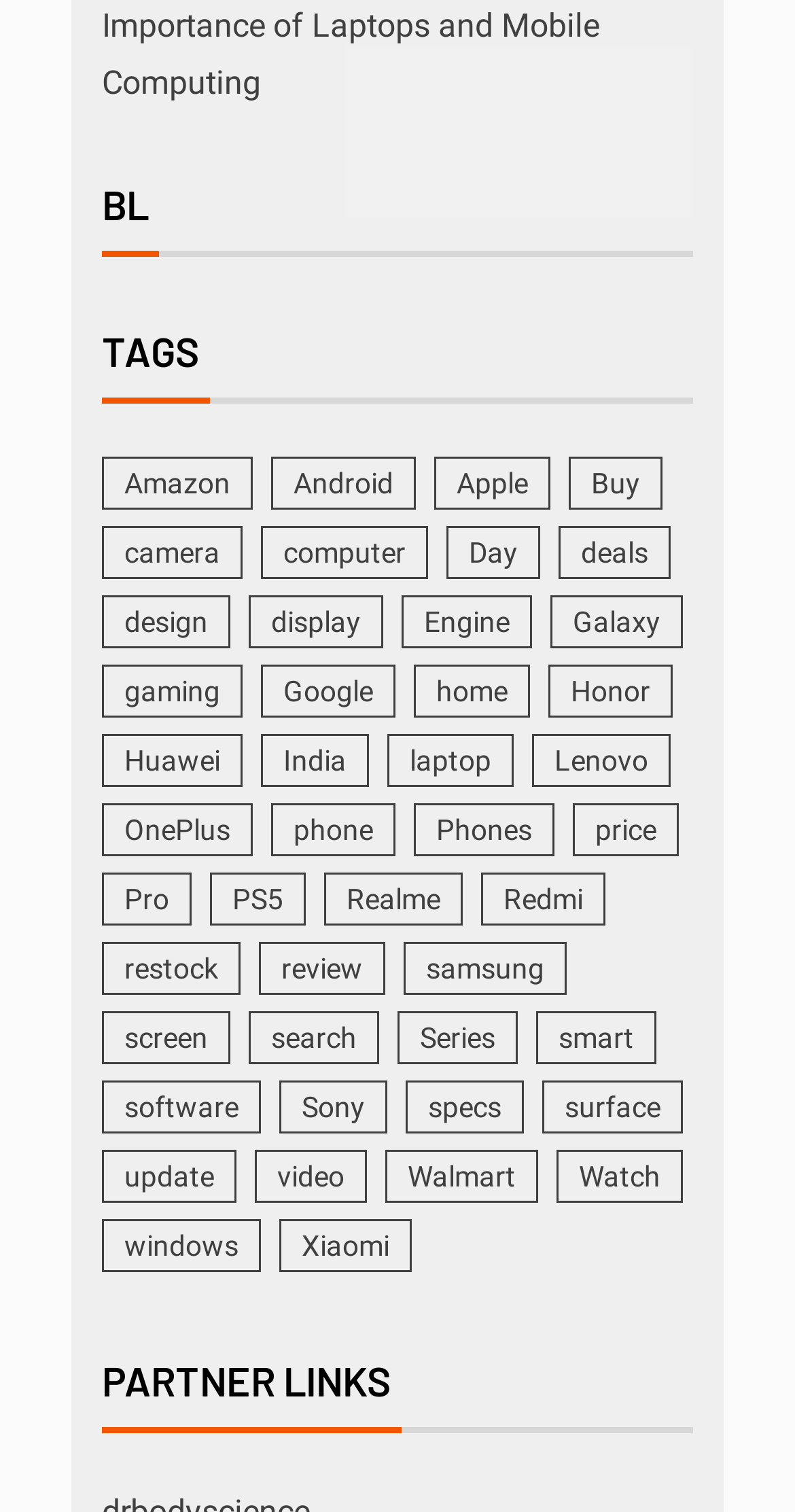Provide a short answer using a single word or phrase for the following question: 
What is the first link on the webpage?

Importance of Laptops and Mobile Computing